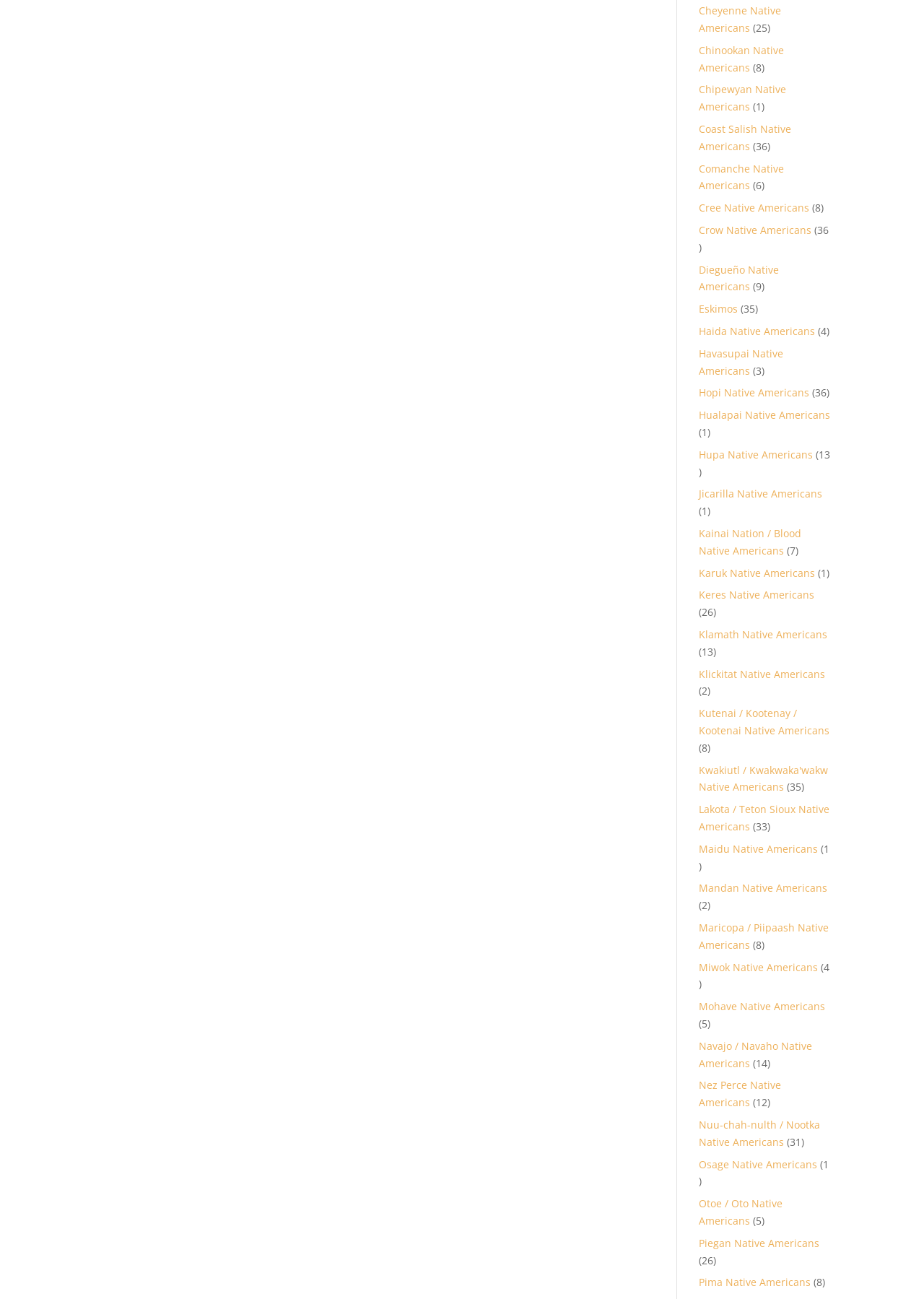Based on the element description Eskimos, identify the bounding box of the UI element in the given webpage screenshot. The coordinates should be in the format (top-left x, top-left y, bottom-right x, bottom-right y) and must be between 0 and 1.

[0.756, 0.232, 0.799, 0.243]